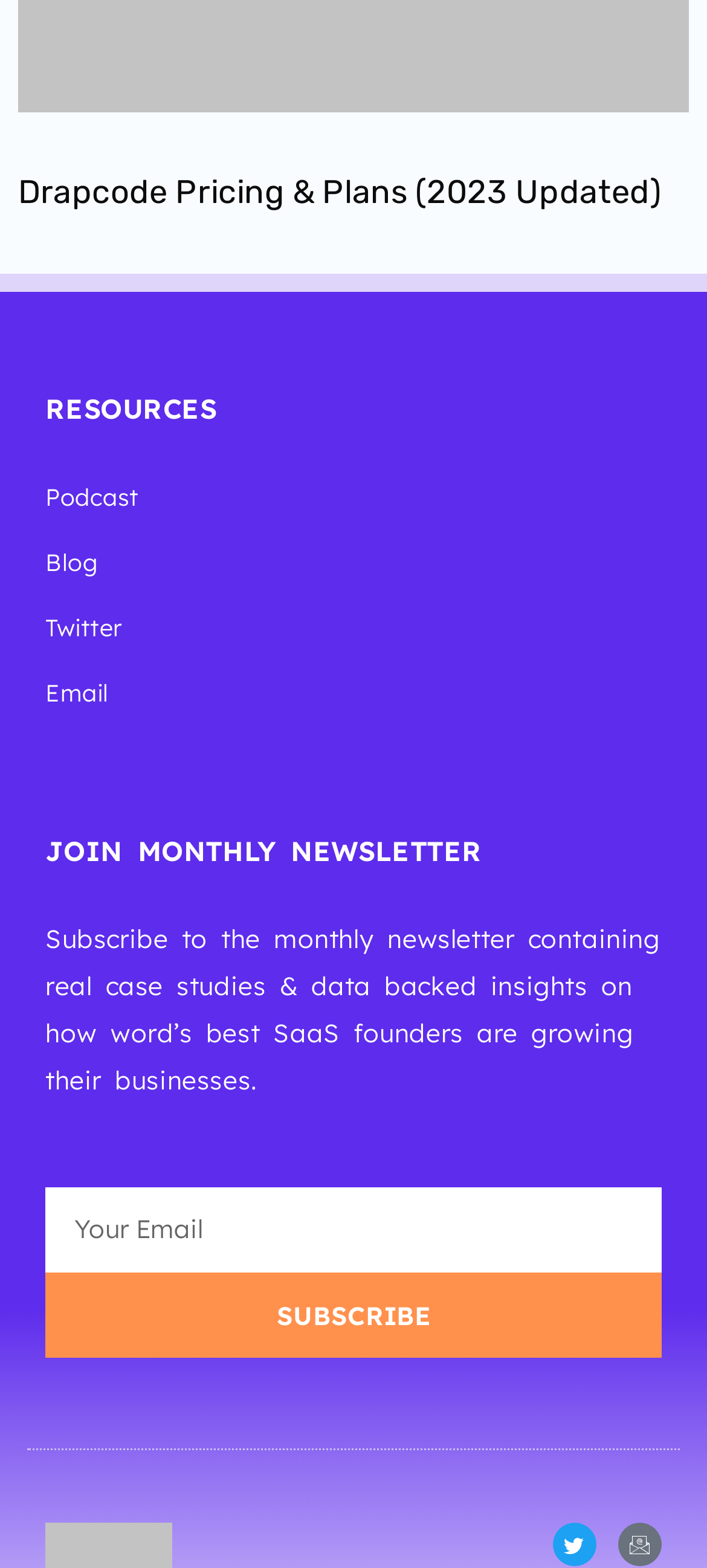Find the bounding box coordinates for the UI element that matches this description: "Blog".

[0.064, 0.343, 0.317, 0.374]